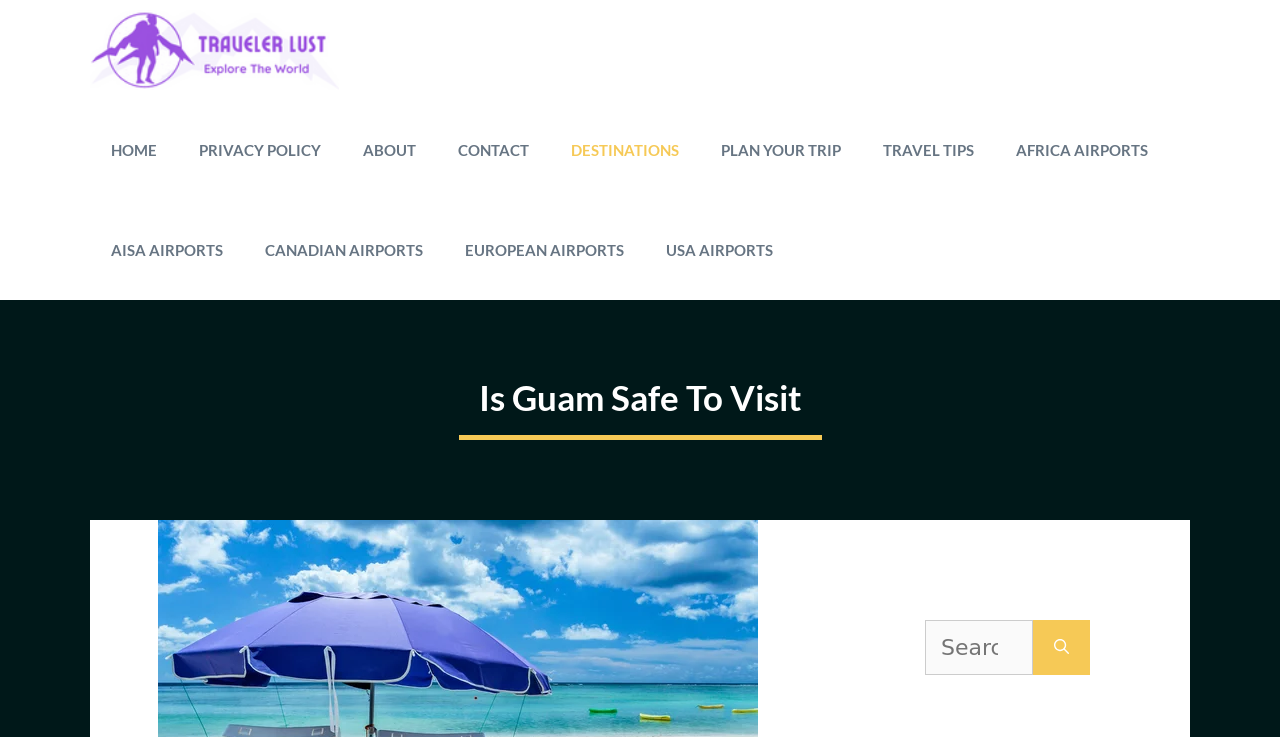Respond with a single word or phrase:
What is the name of the website?

Traveler Lust